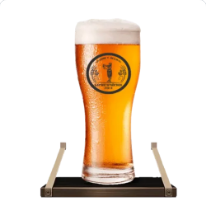What is the purpose of the black tray?
Refer to the image and give a detailed answer to the question.

The caption states that the presentation includes a 'sleek black tray, enhancing the visual appeal and sophistication of the serving', which suggests that the tray is used to make the beer look more appealing and sophisticated.